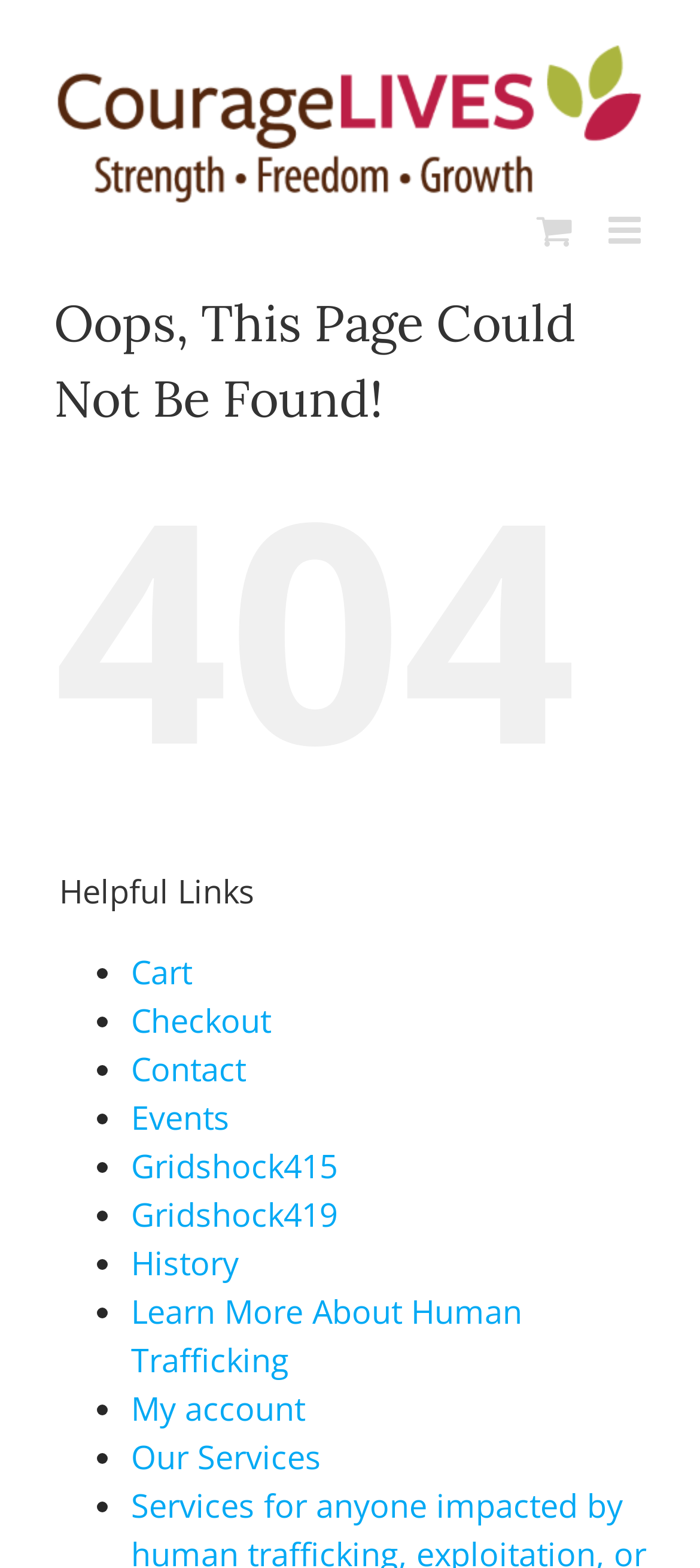Find the bounding box coordinates of the area to click in order to follow the instruction: "Go to Cart".

[0.187, 0.606, 0.274, 0.633]